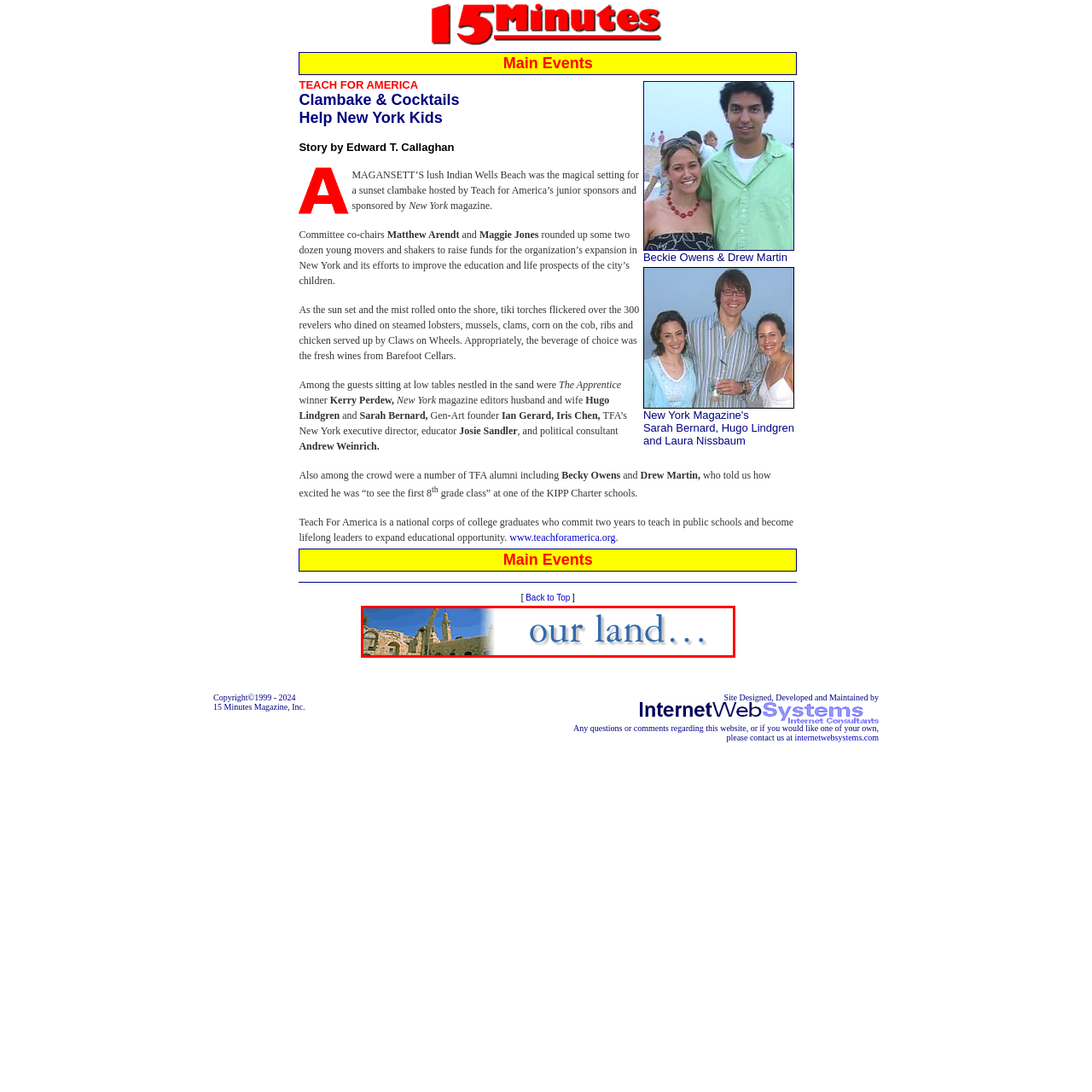Craft a detailed explanation of the image surrounded by the red outline.

The image features an inviting banner with the text "our land..." prominently displayed, suggesting a theme of connectedness to a particular place or heritage. The background showcases historical or scenic architecture, hinting at cultural significance. This blend of text and imagery evokes a sense of belonging and pride in one's roots, likely aiming to inspire viewers to reflect on their personal or collective relationship with the land depicted. The serene blue hues complement the architectural elements, creating a visually pleasing and harmonious composition.